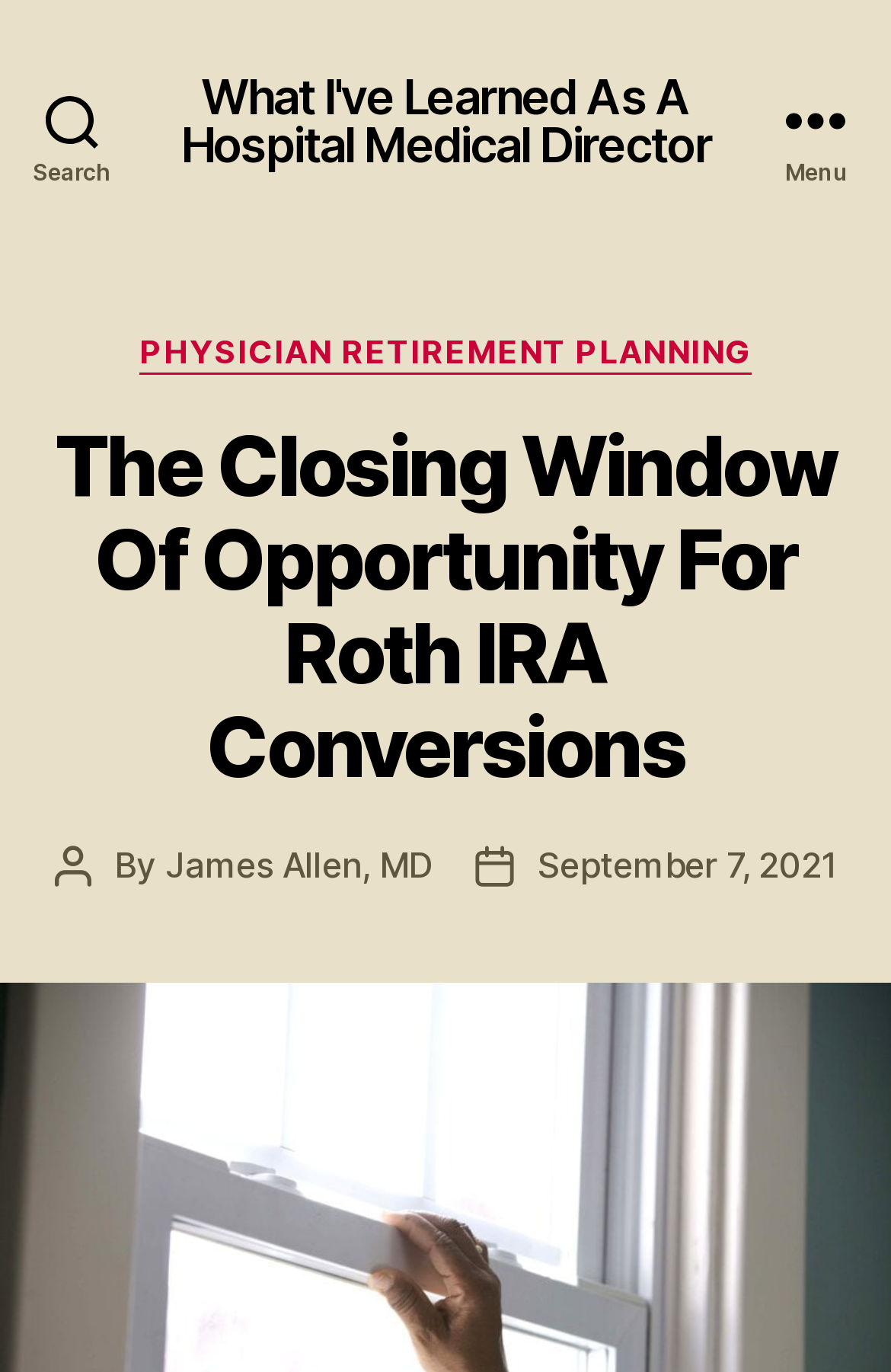What is the category of the article?
Refer to the image and provide a thorough answer to the question.

I found the category by looking at the menu section, which has a link 'PHYSICIAN RETIREMENT PLANNING'.